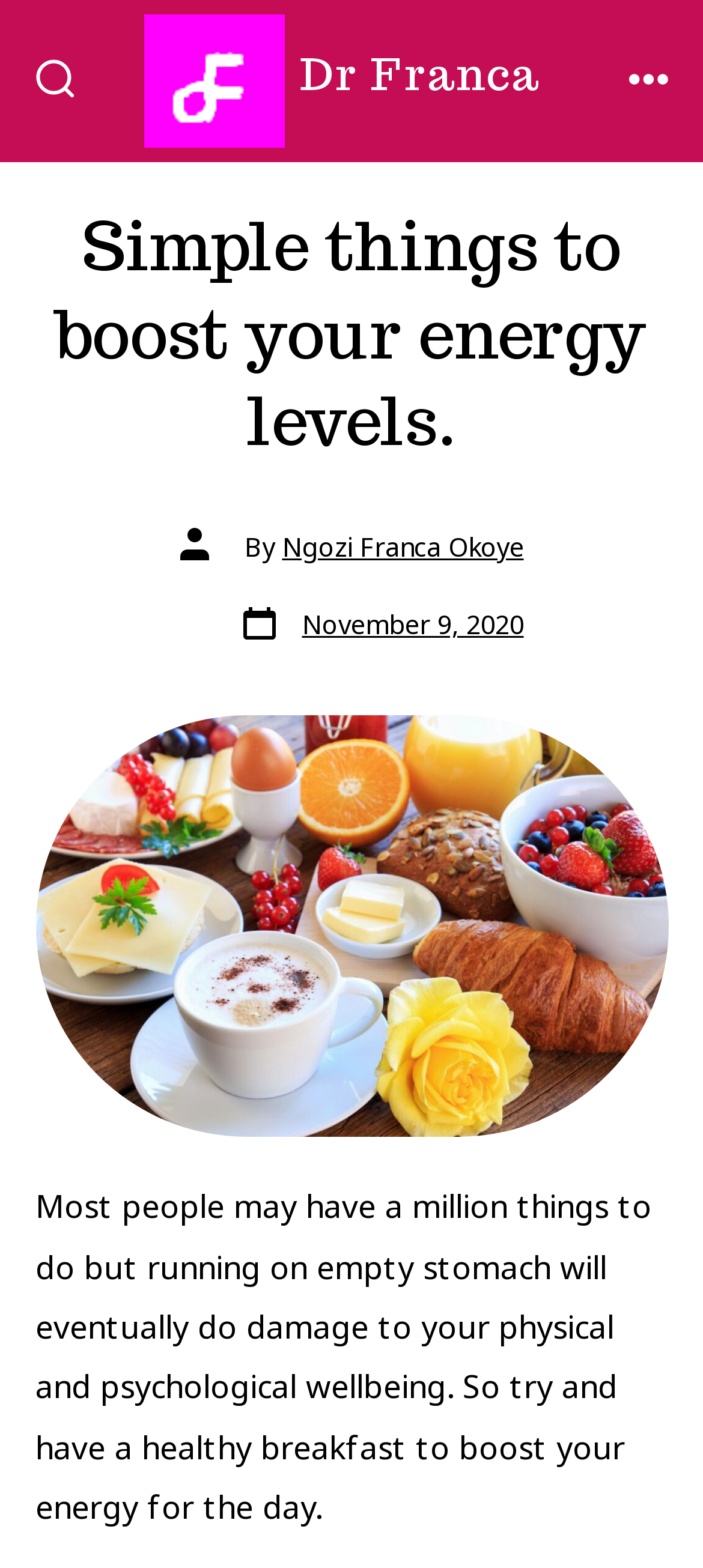What is the author of the post?
Answer the question with a thorough and detailed explanation.

The author of the post can be found by looking at the 'Post author' section, which mentions 'By' followed by the author's name, 'Ngozi Franca Okoye'.